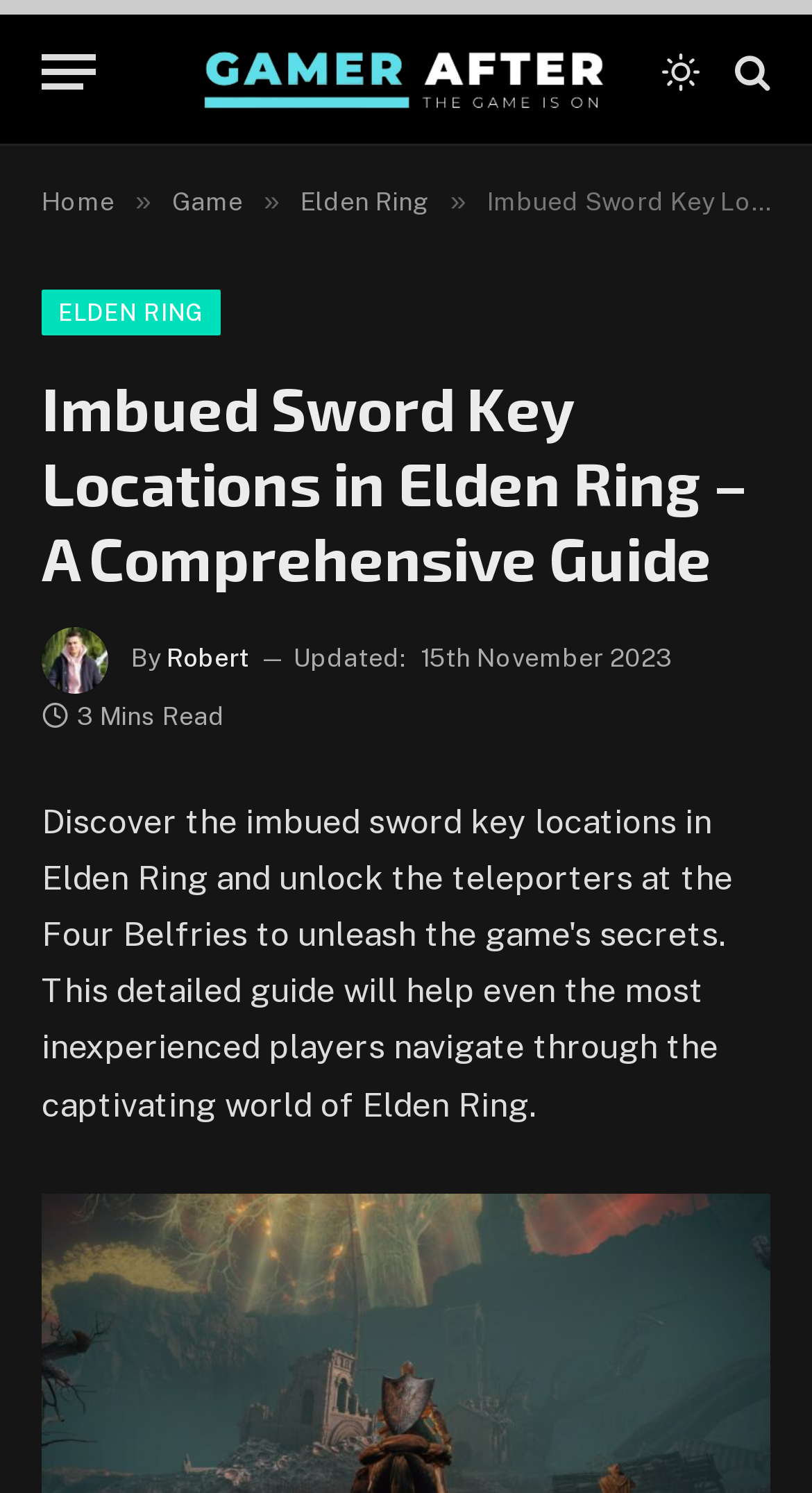From the details in the image, provide a thorough response to the question: What is the name of the game in the guide?

I found the answer by looking at the navigation links at the top of the page, where 'Elden Ring' is listed as a subcategory under 'Game'.